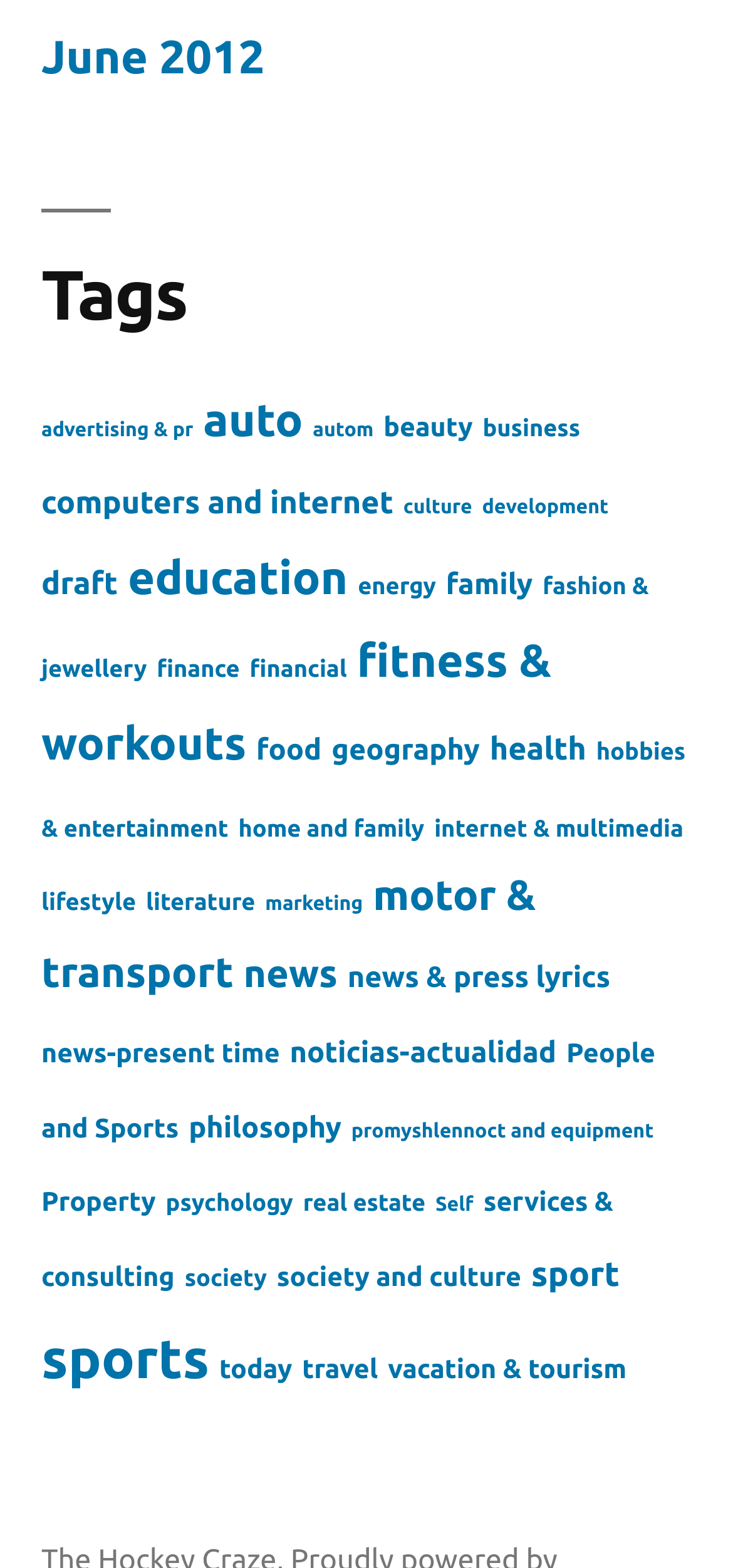Find and indicate the bounding box coordinates of the region you should select to follow the given instruction: "Browse 'news' articles".

[0.332, 0.606, 0.461, 0.634]